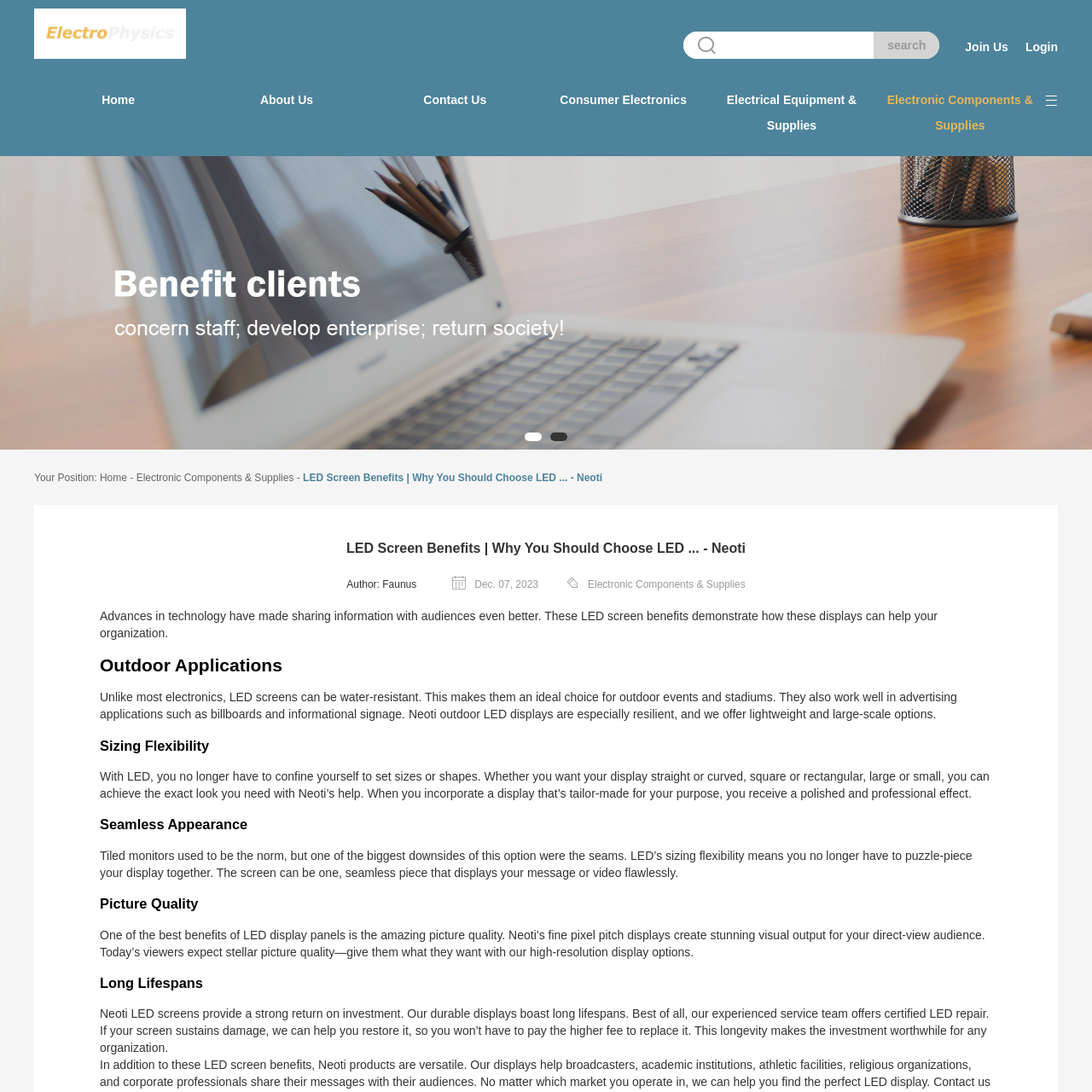What is the focus of the context?  
Observe the image highlighted by the red bounding box and supply a detailed response derived from the visual information in the image.

The caption suggests that the context is focused on outdoor advertising, events, and informational signage, emphasizing the adaptability and effectiveness of LED technology in today's digital landscape.